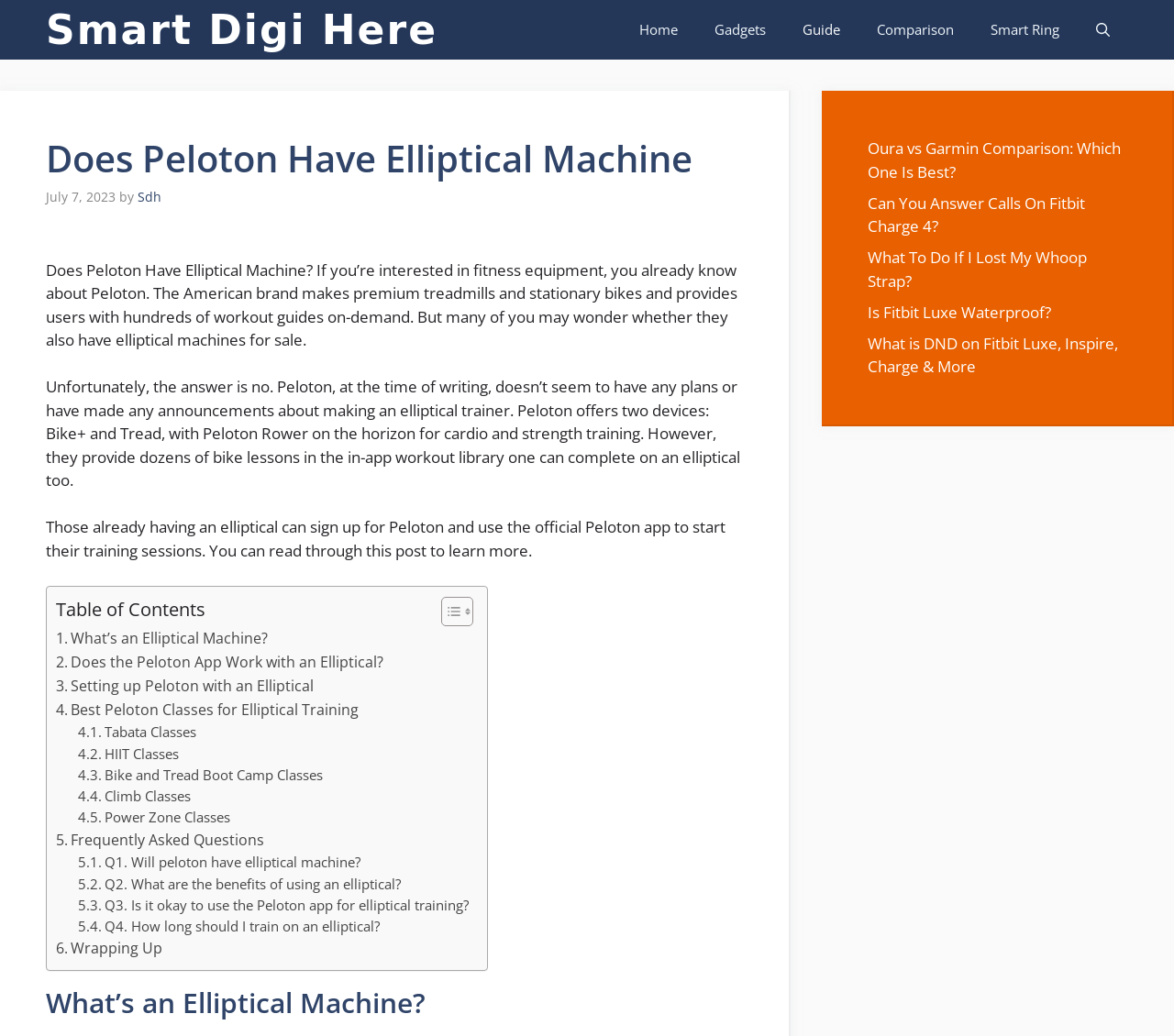Highlight the bounding box of the UI element that corresponds to this description: "aria-label="Open Search Bar"".

[0.918, 0.0, 0.961, 0.058]